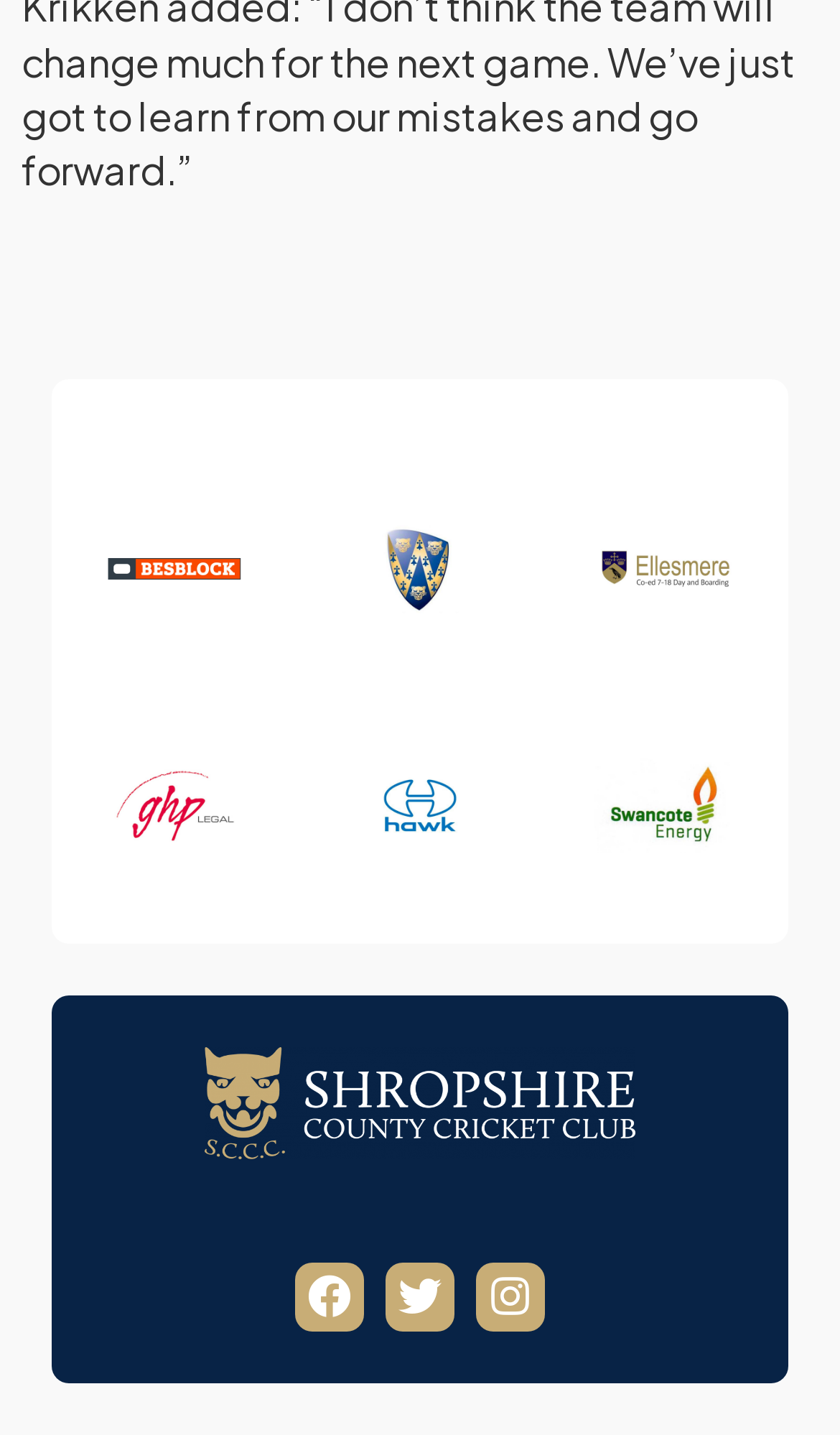Identify the bounding box coordinates for the UI element that matches this description: "Twitter".

[0.459, 0.879, 0.541, 0.927]